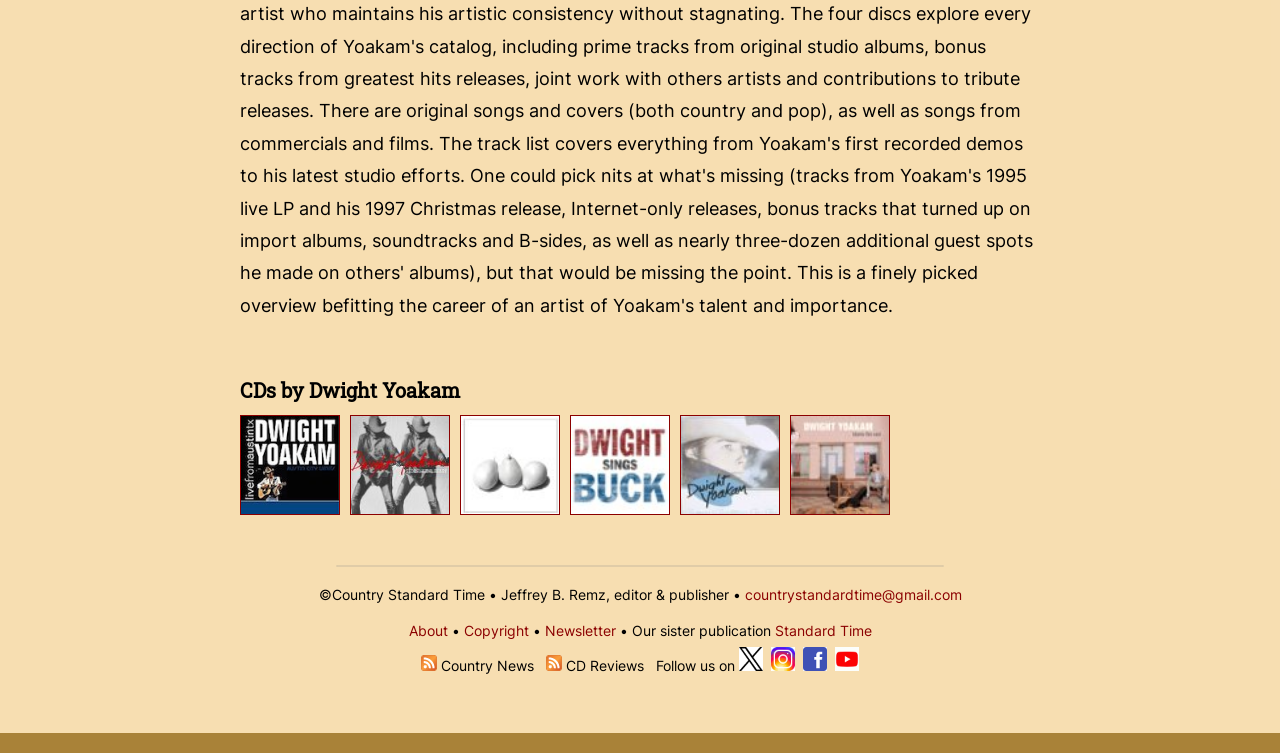Please find the bounding box coordinates of the clickable region needed to complete the following instruction: "Learn about 'Cross-Border Financial & Tax Planning'". The bounding box coordinates must consist of four float numbers between 0 and 1, i.e., [left, top, right, bottom].

None